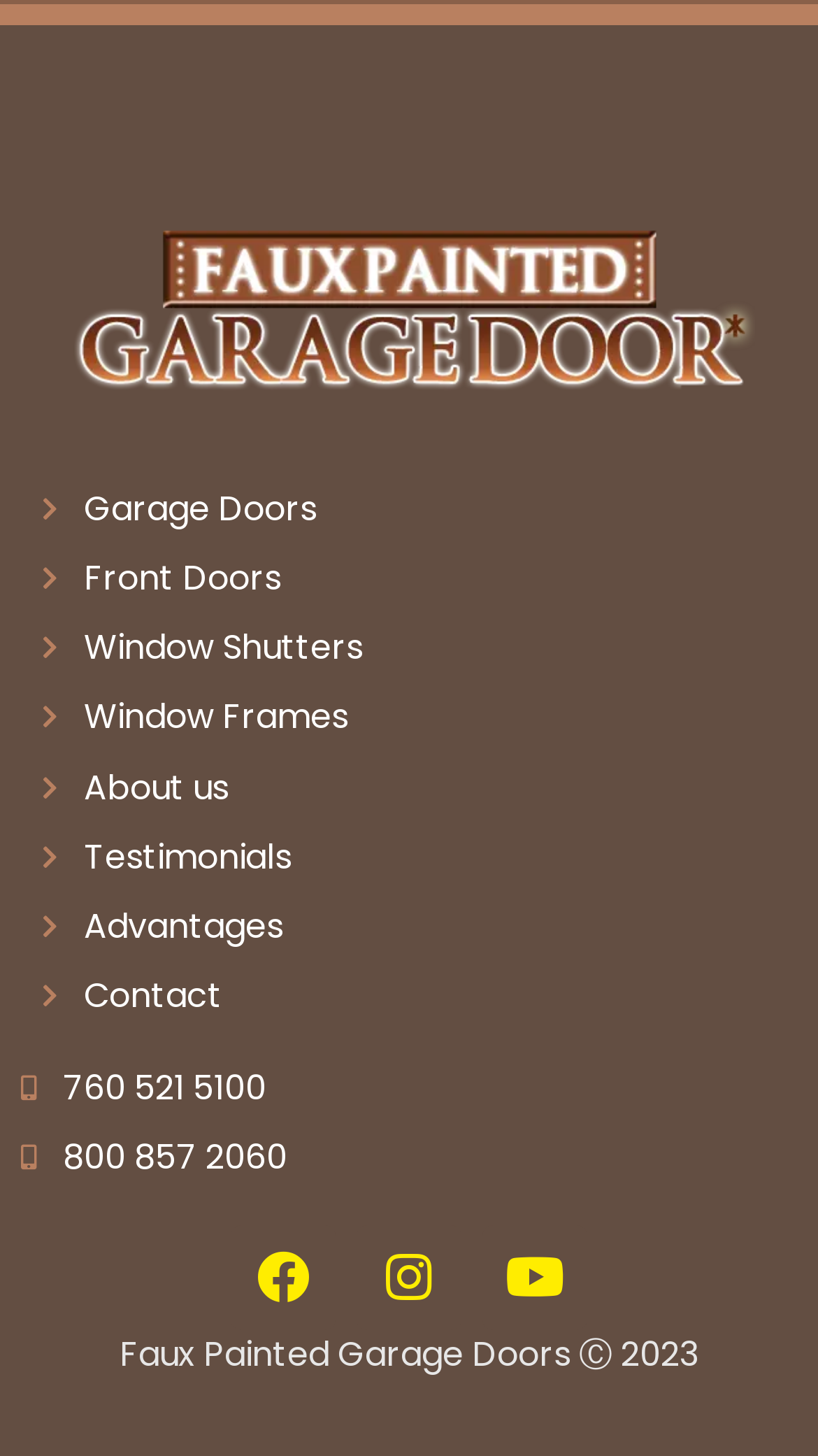Please pinpoint the bounding box coordinates for the region I should click to adhere to this instruction: "Call 760 521 5100".

[0.077, 0.73, 0.326, 0.764]